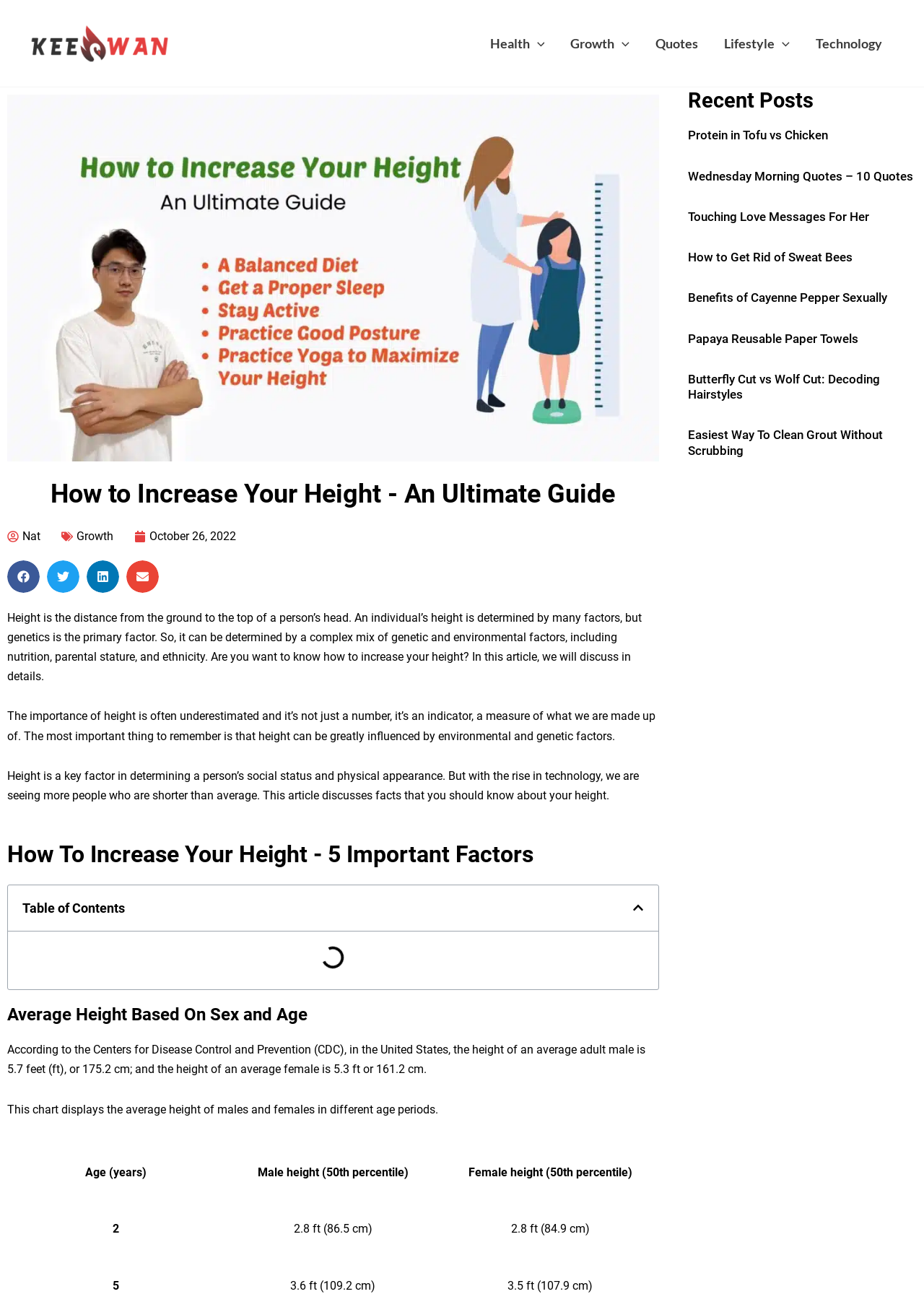Write a detailed summary of the webpage, including text, images, and layout.

This webpage is about increasing one's height, with a focus on the factors that influence height and ways to appear taller. At the top left corner, there is a logo of "Keeswan" with a navigation menu to the right, containing links to various categories such as "Health", "Growth", "Quotes", "Lifestyle", and "Technology". 

Below the navigation menu, there is a large image with the title "How To Increase Your Height - An Ultimate Guide" and a heading with the same text. The author's name "Nat" and the date "October 26, 2022" are displayed below the title. There are also social media sharing buttons for Facebook, Twitter, LinkedIn, and email.

The main content of the webpage is divided into several sections. The first section explains the importance of height and how it is influenced by genetic and environmental factors. The second section discusses five important factors related to increasing one's height. 

There is a table of contents section that allows users to navigate to different parts of the article. The webpage also includes a section on average height based on sex and age, with a chart displaying the average height of males and females at different age periods.

At the bottom right corner of the webpage, there is a section titled "Recent Posts" with links to several articles on various topics such as protein in tofu vs chicken, morning quotes, love messages, and more.